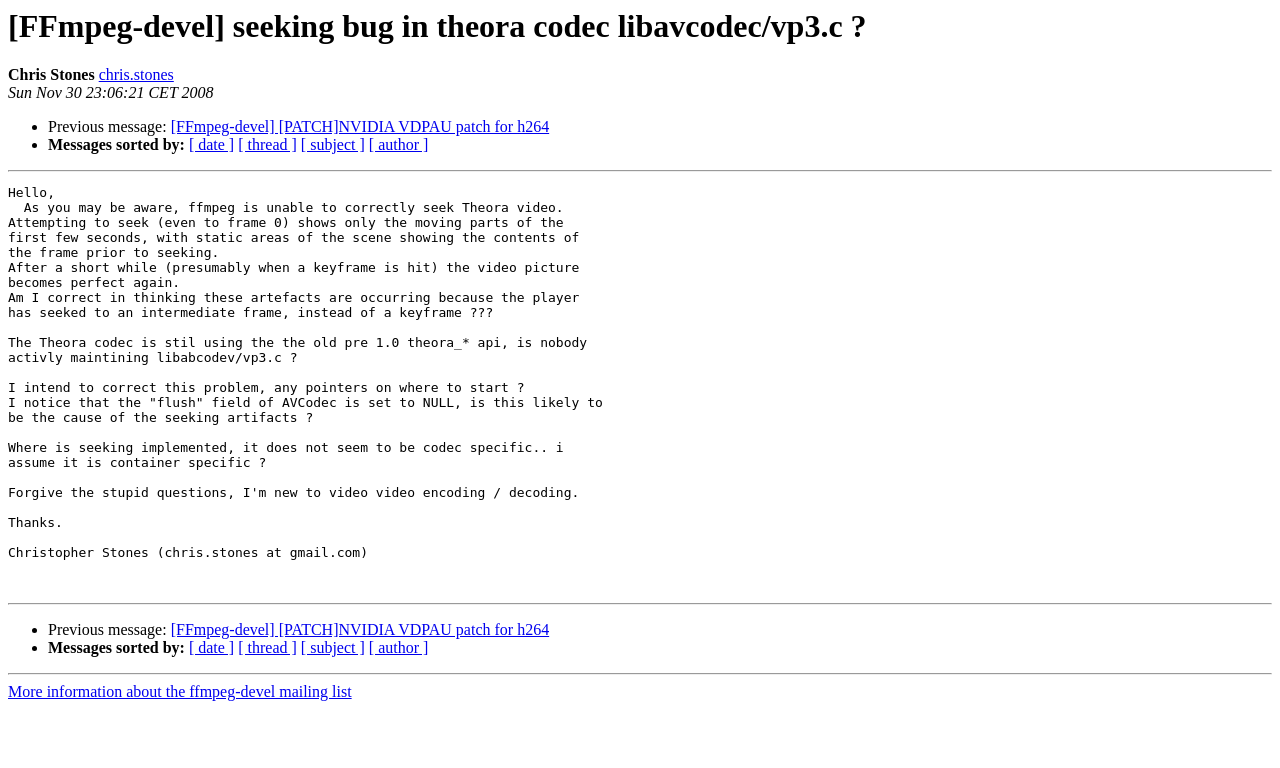Please examine the image and provide a detailed answer to the question: What is the subject of the message?

The subject of the message is 'seeking bug in theora codec libavcodec/vp3.c', which can be determined by looking at the heading at the top of the page.